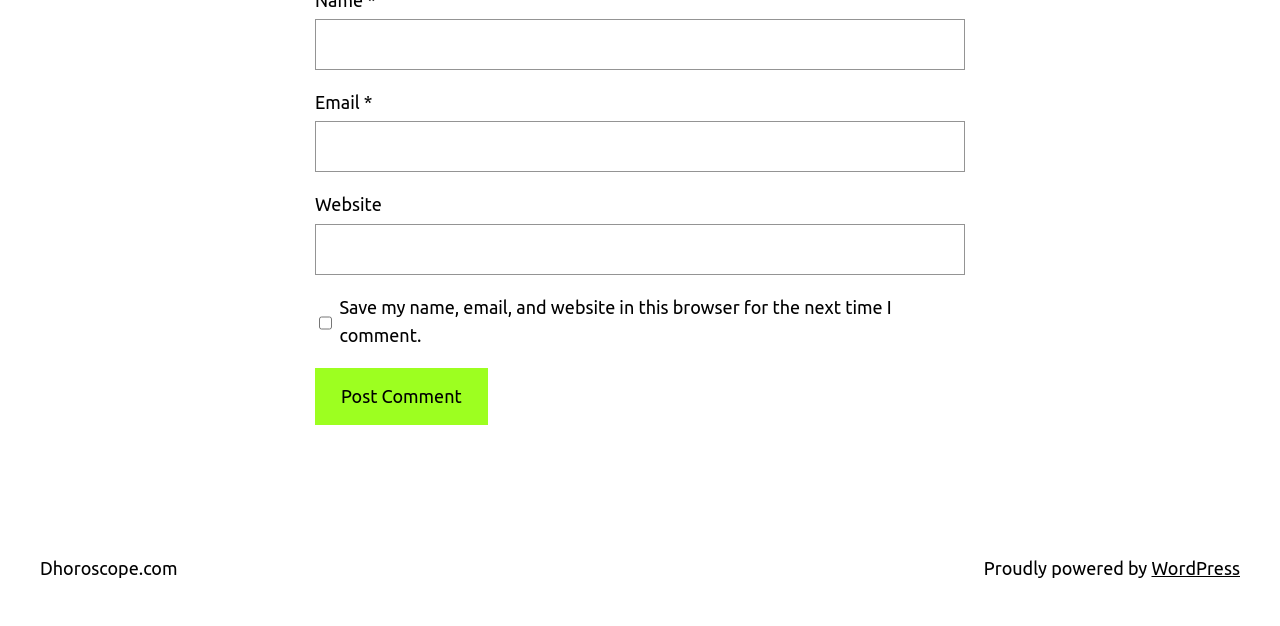What is the first required field?
By examining the image, provide a one-word or phrase answer.

Name